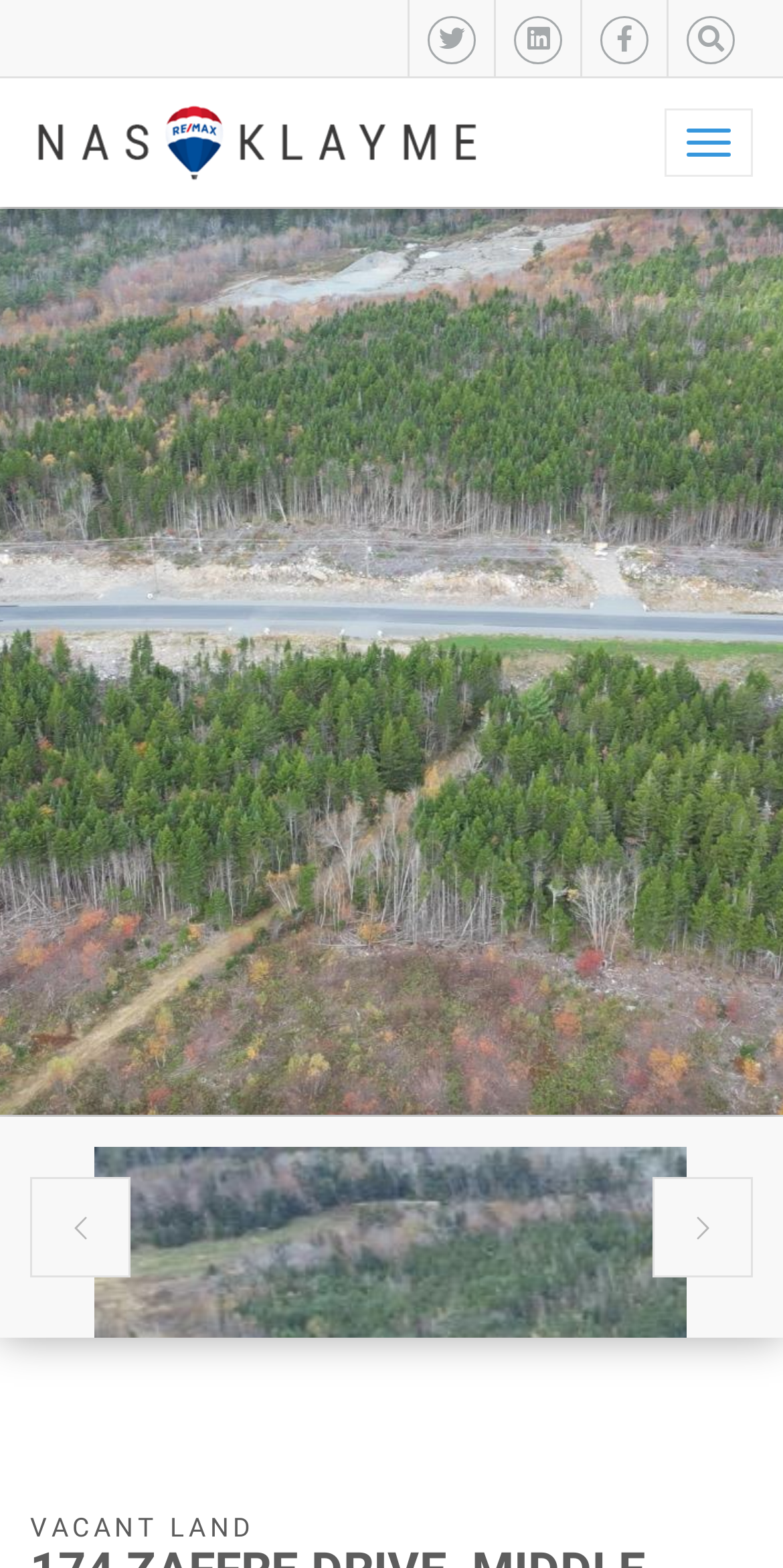Using details from the image, please answer the following question comprehensively:
How many social media links are present?

I counted the number of social media links by looking at the links with icons '', '', '', and '' which are located at the top of the webpage, indicating that there are 4 social media links present.